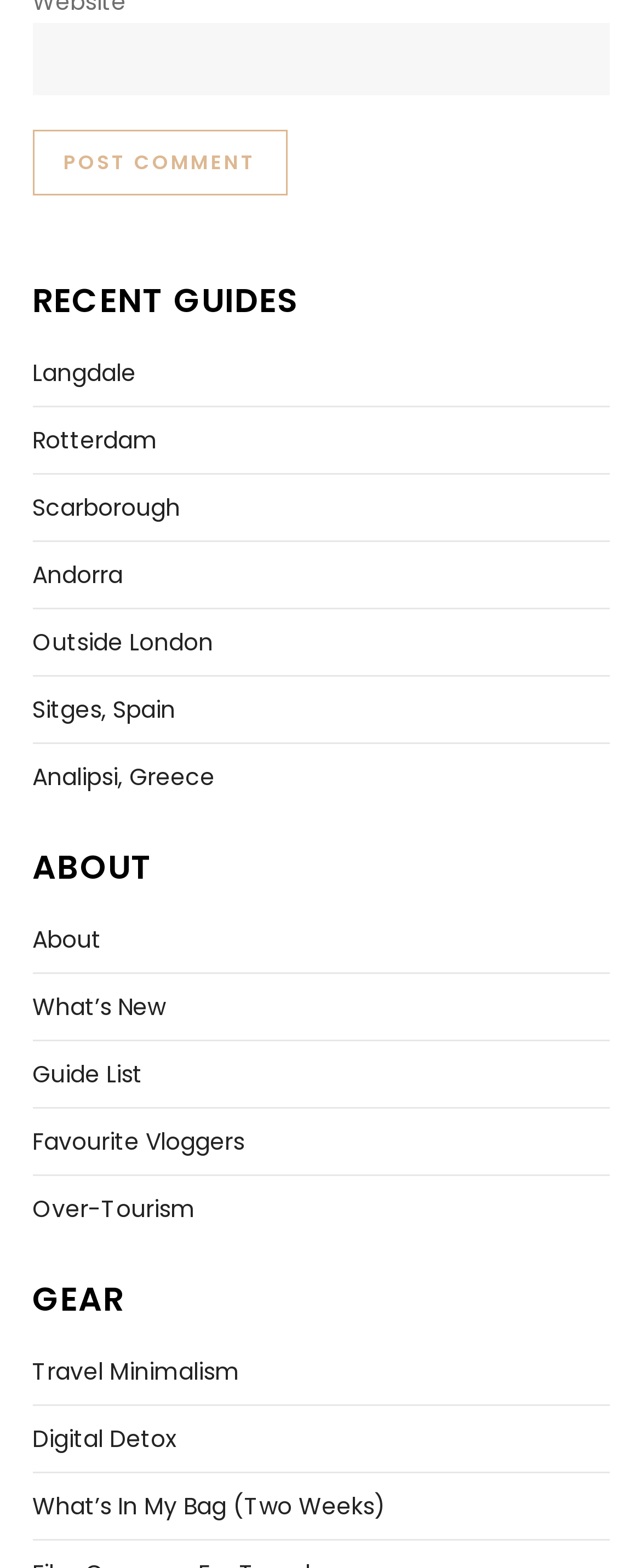Please identify the coordinates of the bounding box for the clickable region that will accomplish this instruction: "Learn about travel minimalism".

[0.05, 0.861, 0.373, 0.888]